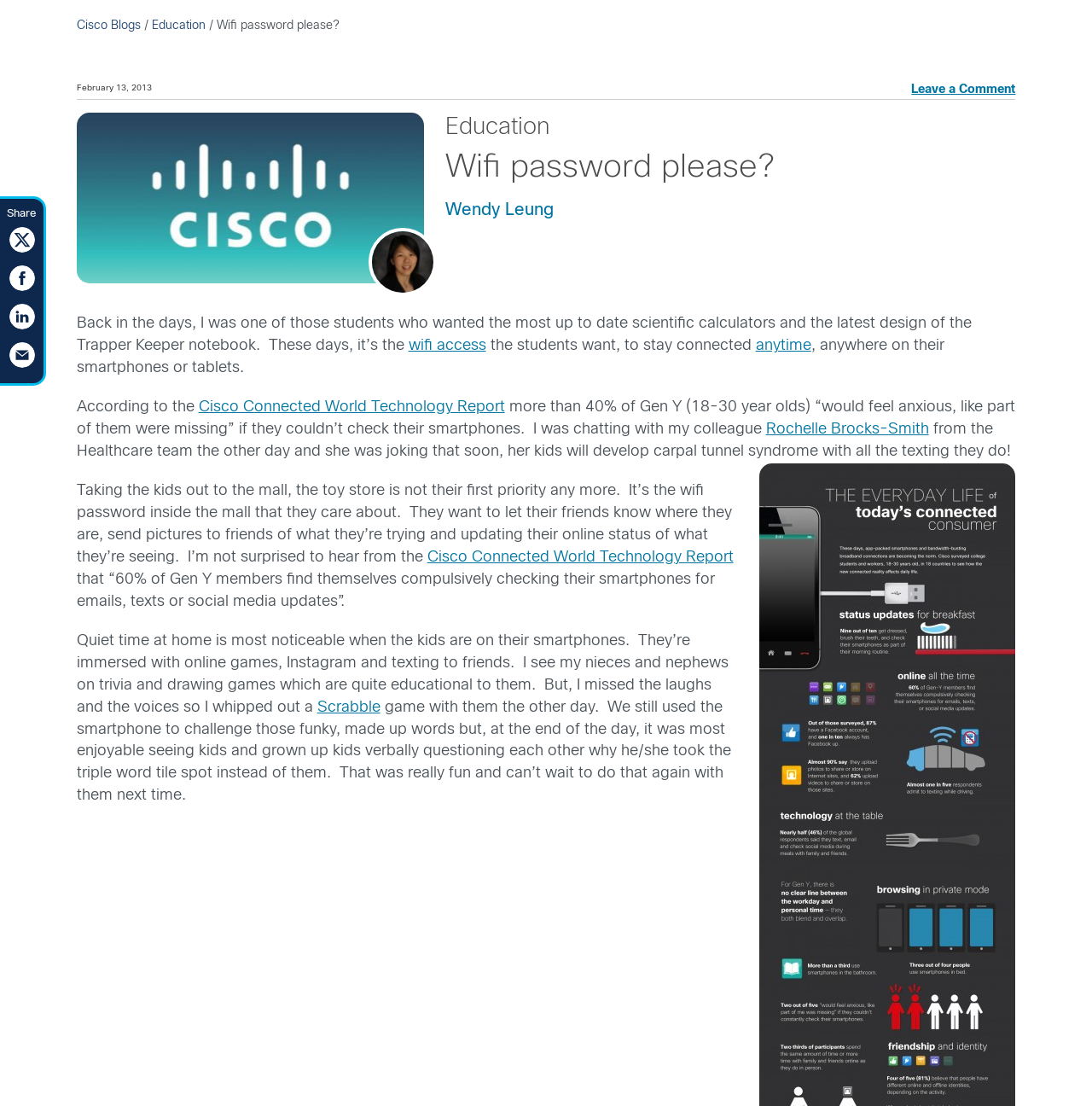Give a one-word or one-phrase response to the question: 
What is the author's attitude towards students' obsession with smartphones?

Negative